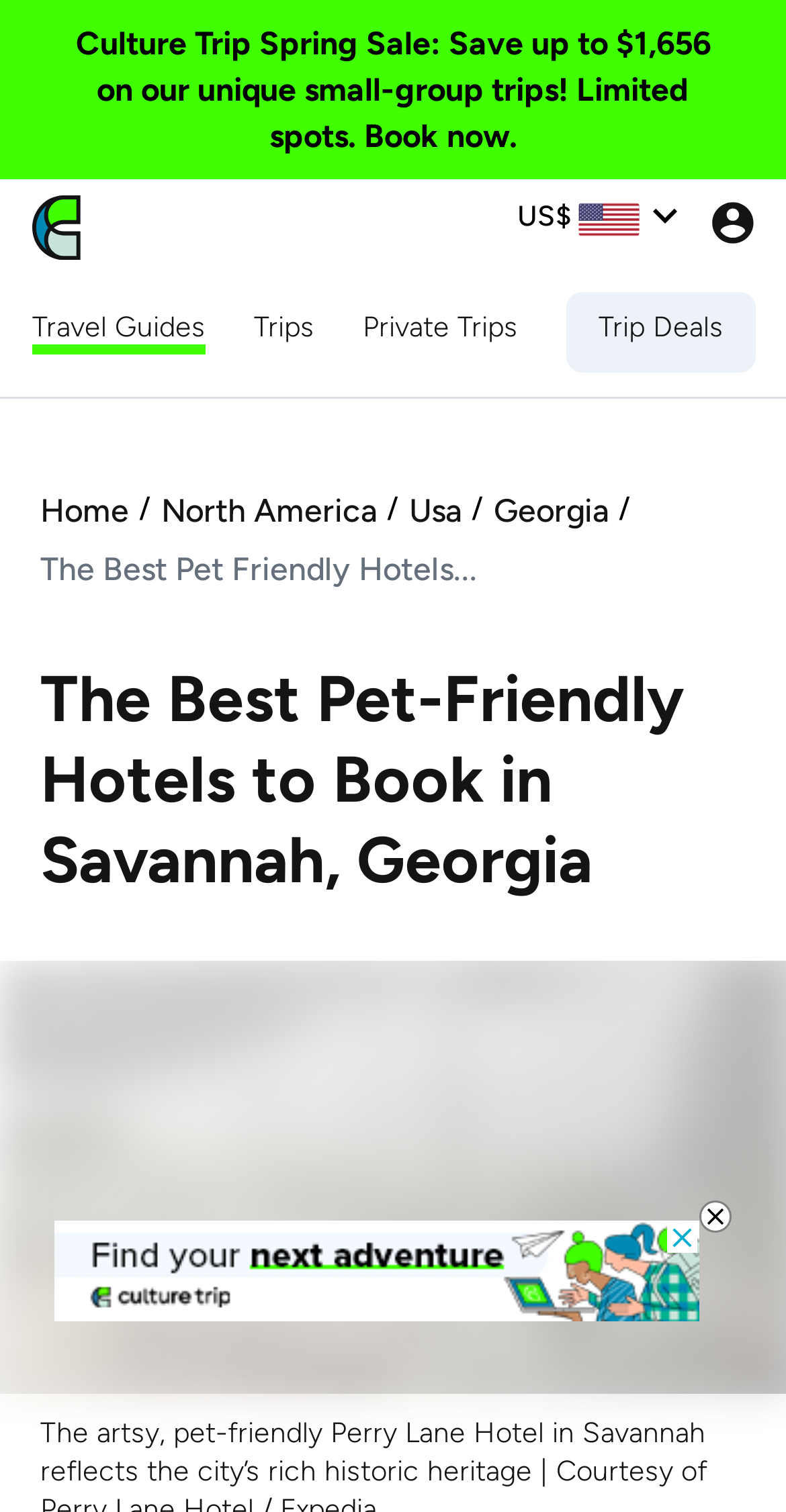Provide an in-depth caption for the webpage.

The webpage is about pet-friendly hotels in Savannah, Georgia. At the top, there is a Culture Trip logo on the left, accompanied by a link to a spring sale promotion on the right. Below this, there are navigation links to Travel Guides, Trips, Private Trips, and Trip Deals. 

On the top-right corner, there is a currency icon with a "US$" label next to it, followed by a button labeled "Name". Below this, there is a breadcrumb navigation menu with links to Home, North America, Usa, Georgia, and the current page, "The Best Pet-Friendly Hotels to Book in Savannah, Georgia".

The main content of the page is headed by a title "The Best Pet-Friendly Hotels to Book in Savannah, Georgia", which is followed by a large image of the Perry Lane Hotel in Savannah, showcasing its historic heritage. 

At the bottom of the page, there is an advertisement iframe with a "close-ad" button on the top-right corner.